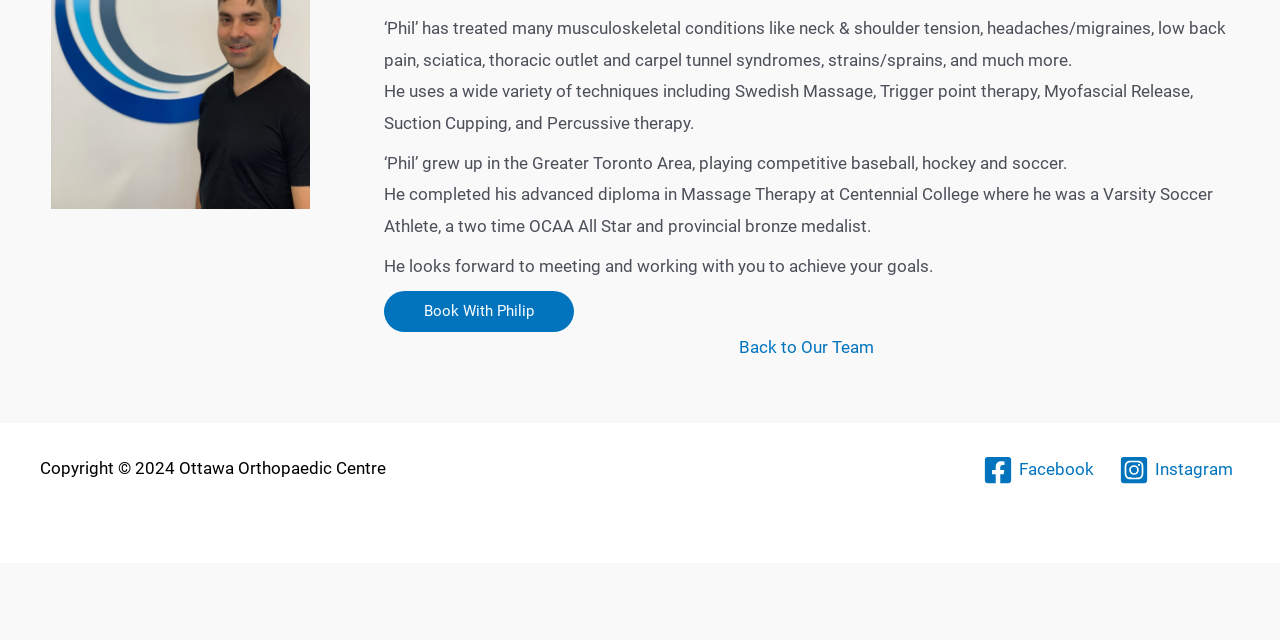From the webpage screenshot, identify the region described by Book With Philip. Provide the bounding box coordinates as (top-left x, top-left y, bottom-right x, bottom-right y), with each value being a floating point number between 0 and 1.

[0.3, 0.455, 0.448, 0.519]